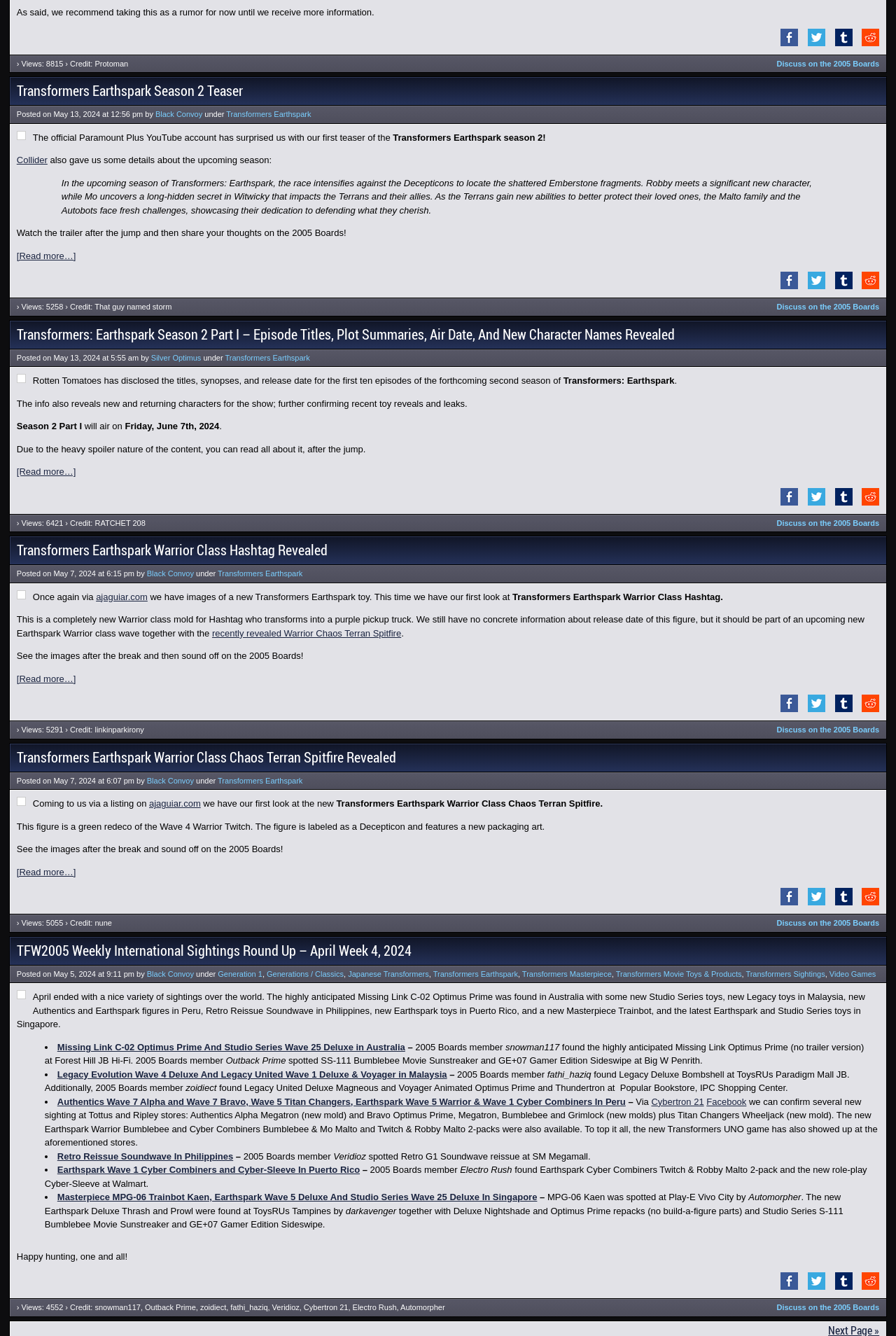Provide a one-word or short-phrase answer to the question:
What is the credit for the first article?

Protoman